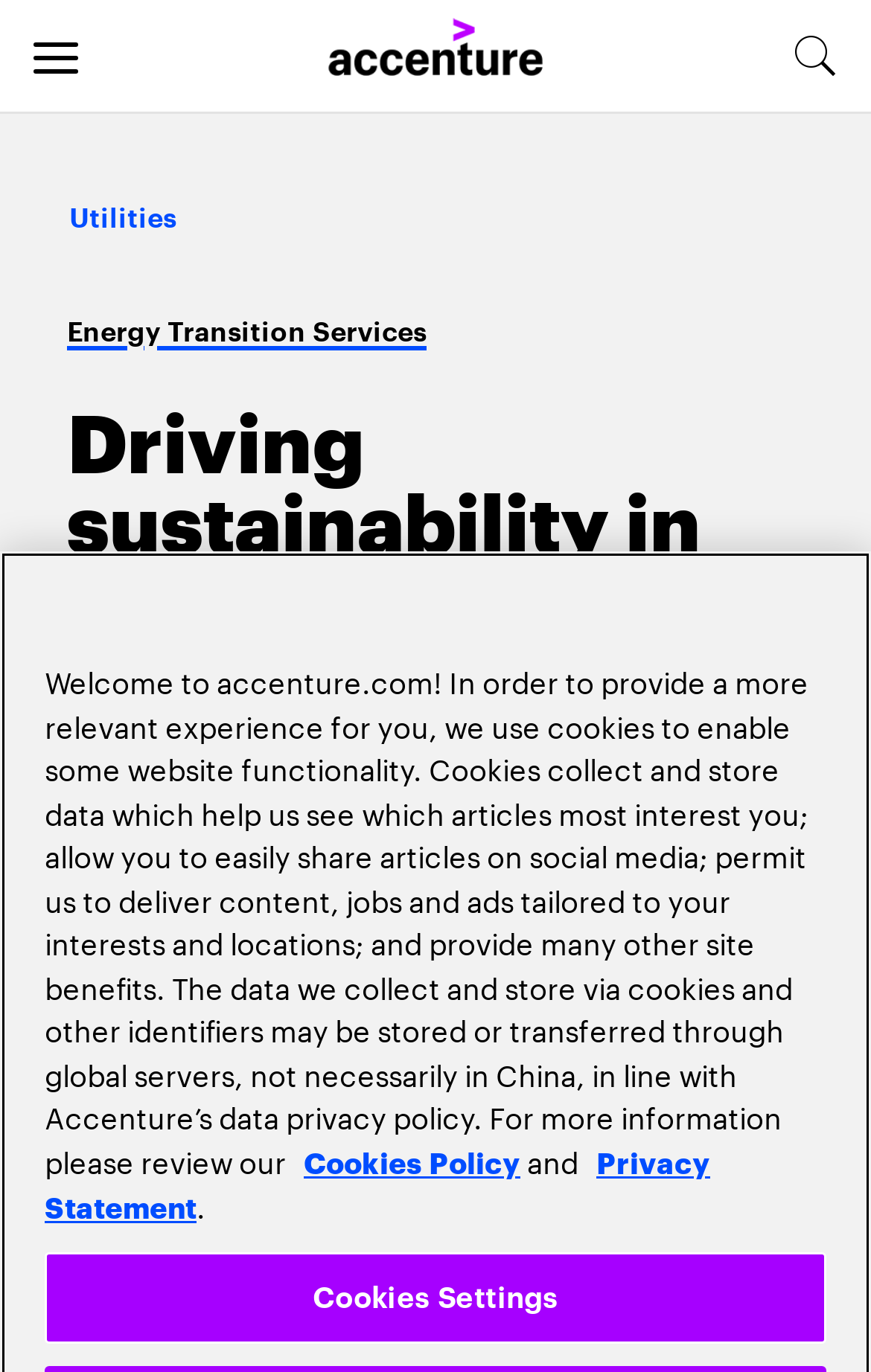Provide the bounding box coordinates of the HTML element described by the text: "Cookies Settings". The coordinates should be in the format [left, top, right, bottom] with values between 0 and 1.

[0.051, 0.912, 0.949, 0.98]